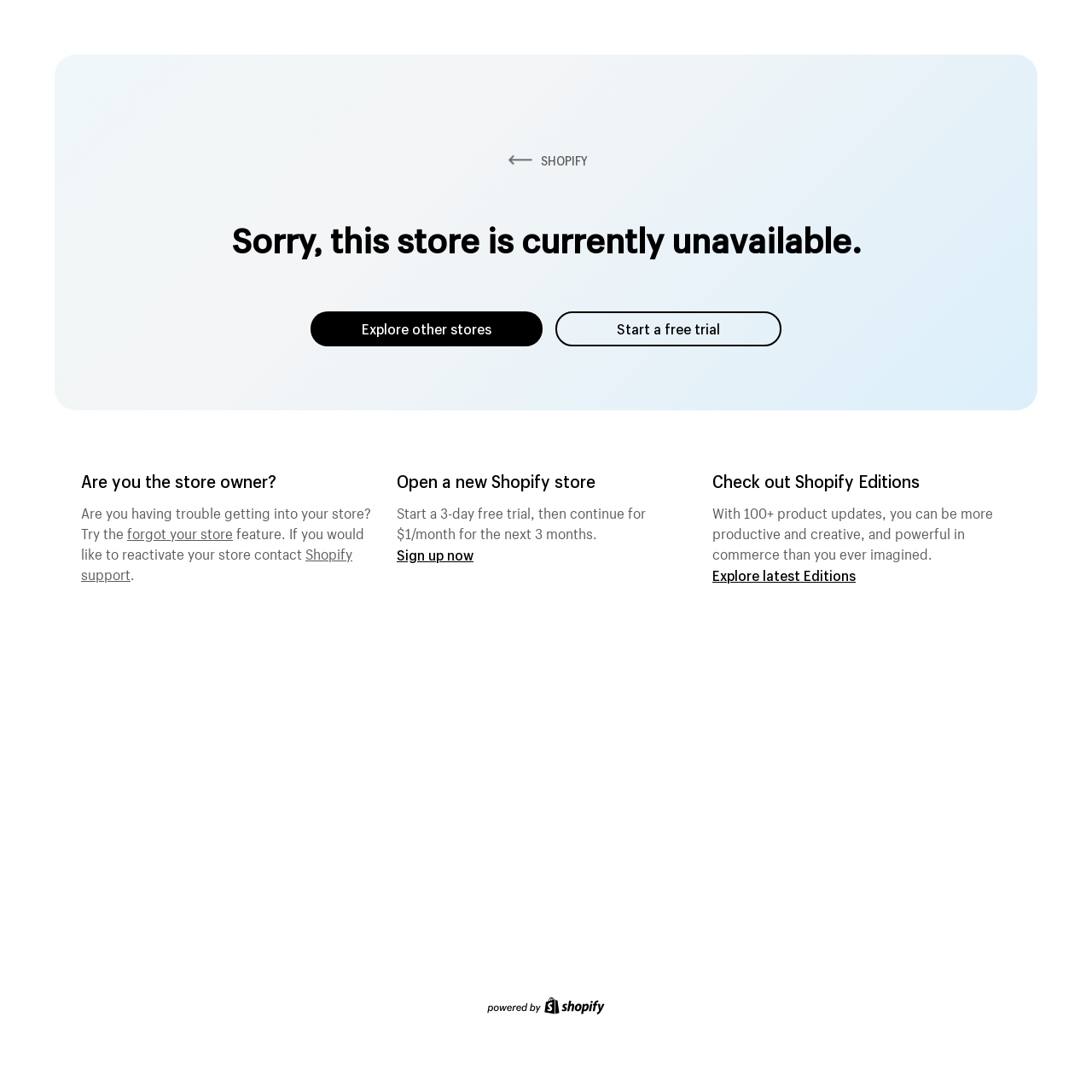What is the purpose of the 'forgot your store' link?
Using the details from the image, give an elaborate explanation to answer the question.

The 'forgot your store' link is likely intended to help the store owner recover access to their store in case they have forgotten their login credentials. This link is presented as a solution to the problem of being unable to access the store.